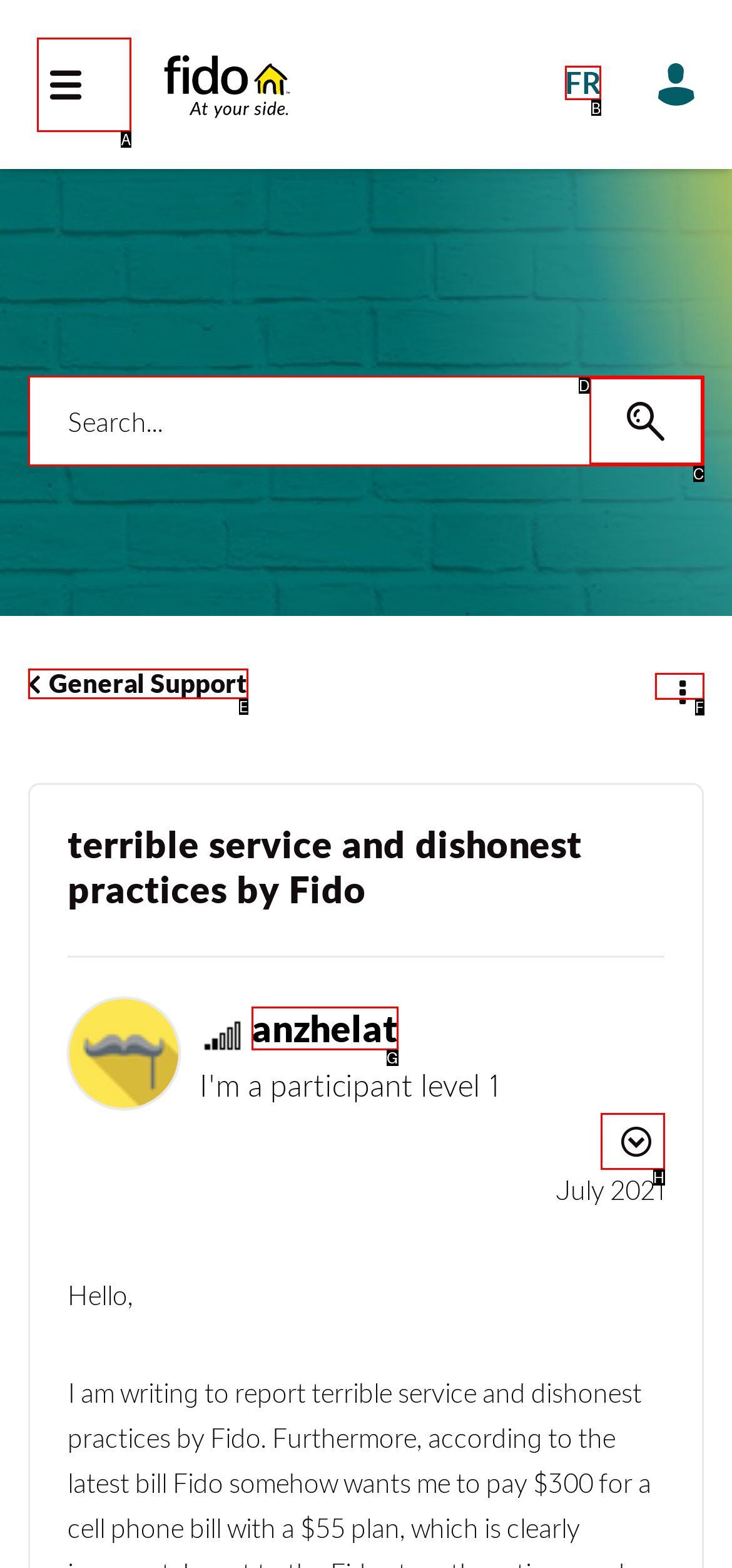Identify the HTML element to select in order to accomplish the following task: Browse the forum
Reply with the letter of the chosen option from the given choices directly.

A